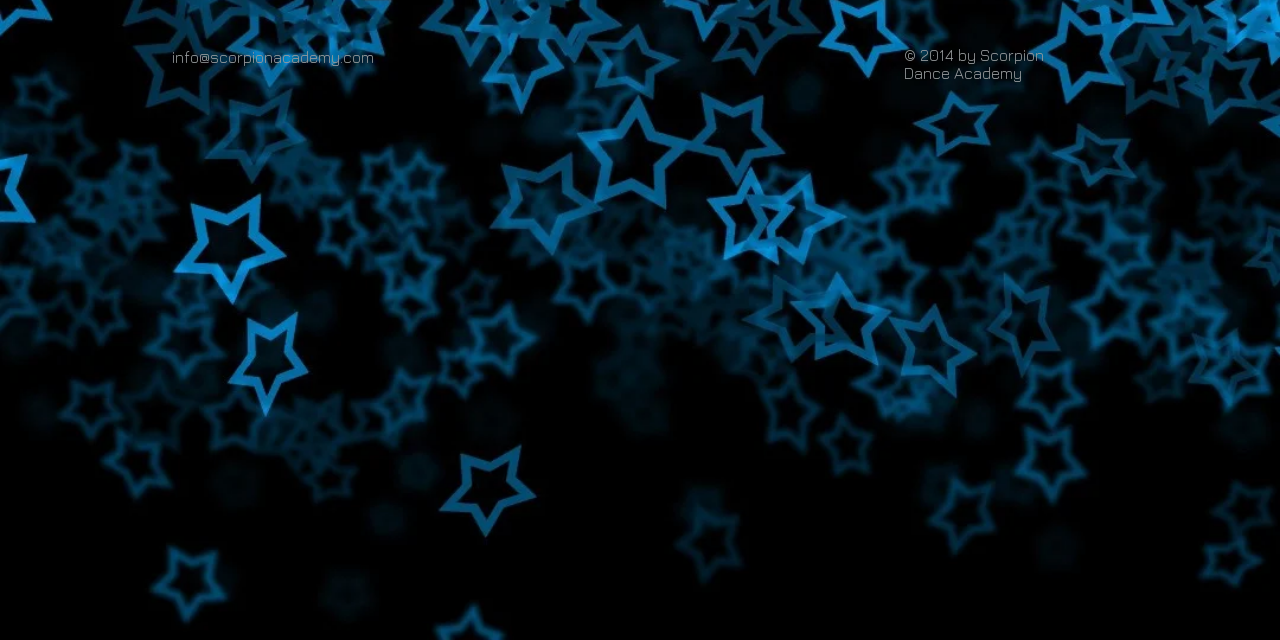Please find the bounding box for the UI element described by: "info@scorpionacademy.com".

[0.134, 0.075, 0.292, 0.103]